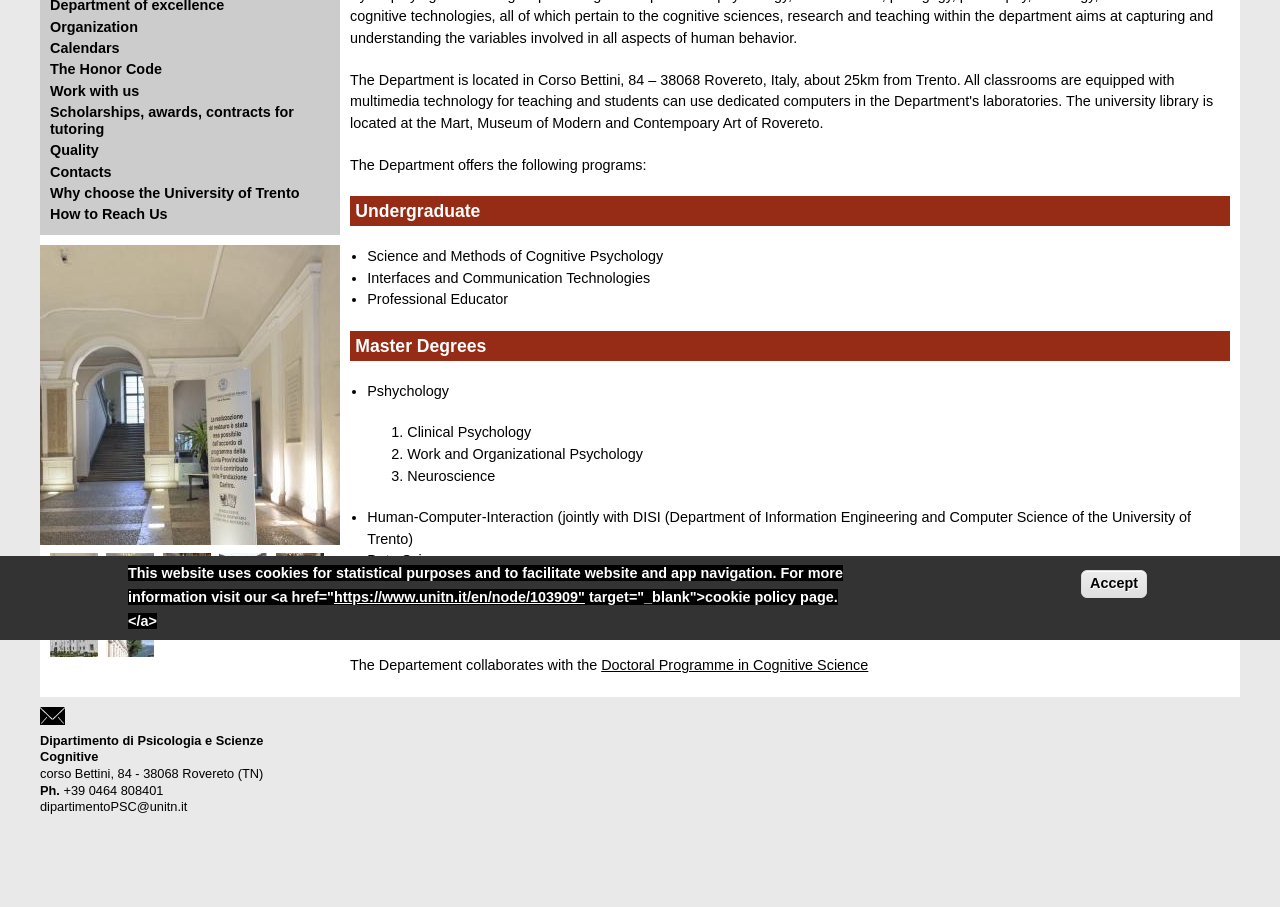Please specify the bounding box coordinates in the format (top-left x, top-left y, bottom-right x, bottom-right y), with all values as floating point numbers between 0 and 1. Identify the bounding box of the UI element described by: Work with us

[0.031, 0.089, 0.266, 0.112]